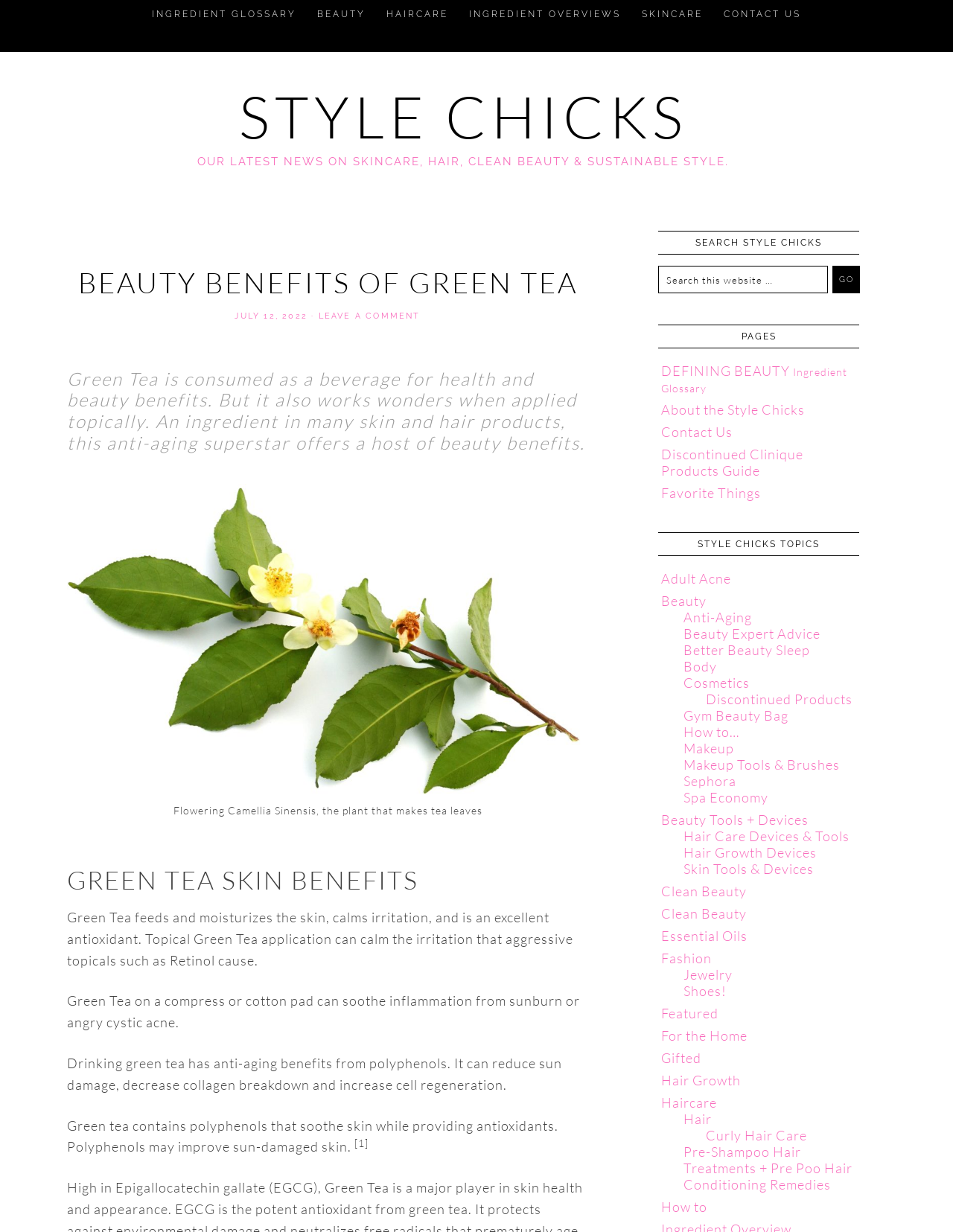Please locate the bounding box coordinates of the element that needs to be clicked to achieve the following instruction: "Read the article 'BEAUTY BENEFITS OF GREEN TEA'". The coordinates should be four float numbers between 0 and 1, i.e., [left, top, right, bottom].

[0.082, 0.215, 0.606, 0.244]